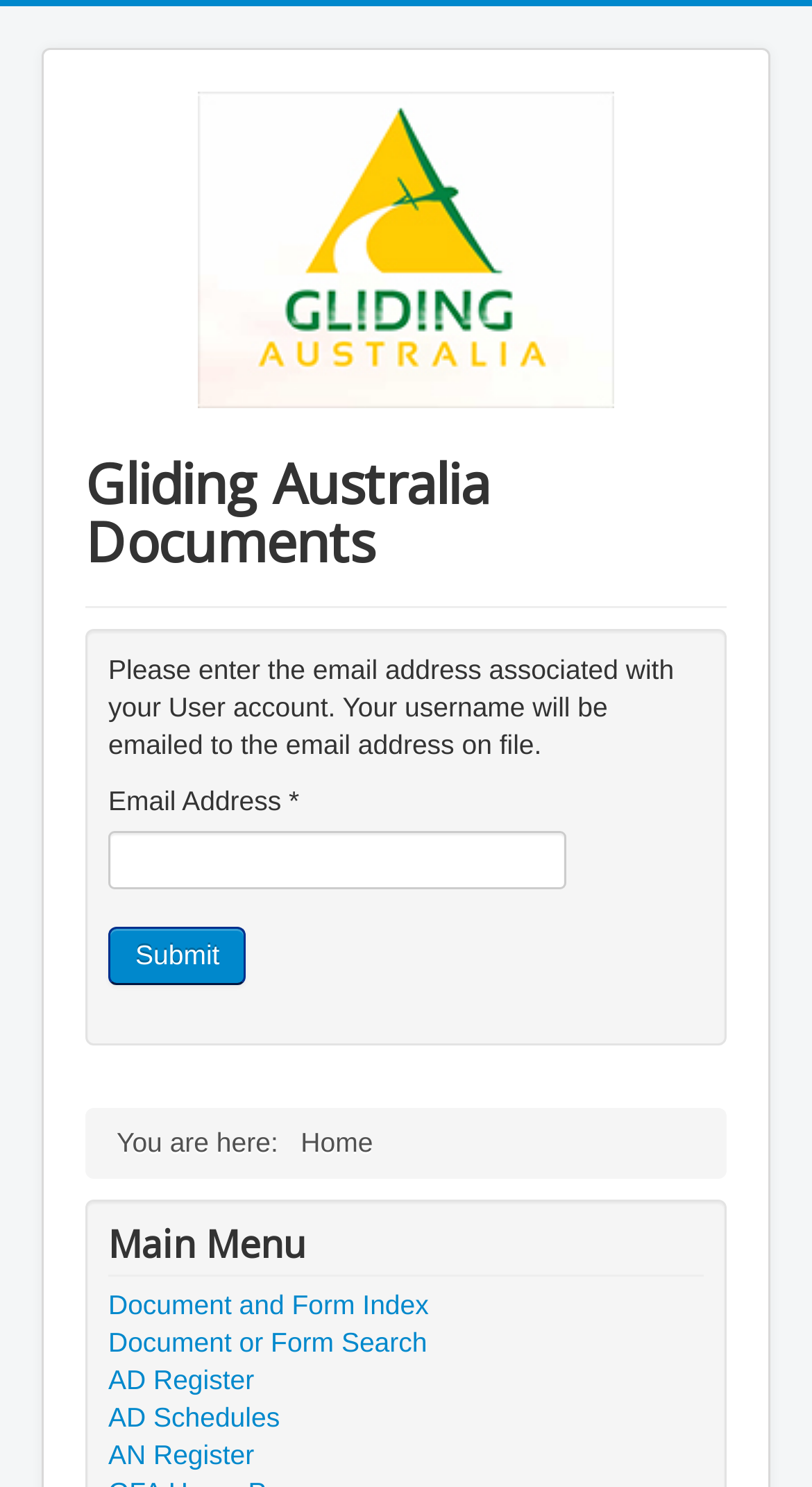Produce an elaborate caption capturing the essence of the webpage.

The webpage is titled "Gliding Australia Documents" and appears to be a document management system. At the top, there is a link "GFA Documents and Forms" accompanied by an image, taking up most of the top section. 

Below this, there is a main section with a heading "Gliding Australia Documents" followed by a group of elements. Within this group, there is a paragraph of text instructing users to enter their email address associated with their user account to retrieve their username. Below this, there is a label "Email Address" with an asterisk symbol, indicating it's a required field, and a corresponding textbox to input the email address. A "Submit" button is positioned below the textbox.

To the right of the main section, there is a navigation section labeled "Breadcrumbs" displaying the current location, with links to "Home" and other pages. 

At the bottom of the page, there are several links under a heading "Main Menu", including "Document and Form Index", "Document or Form Search", "AD Register", "AD Schedules", "AN Register", and others, which likely provide access to various documents and forms related to gliding in Australia.